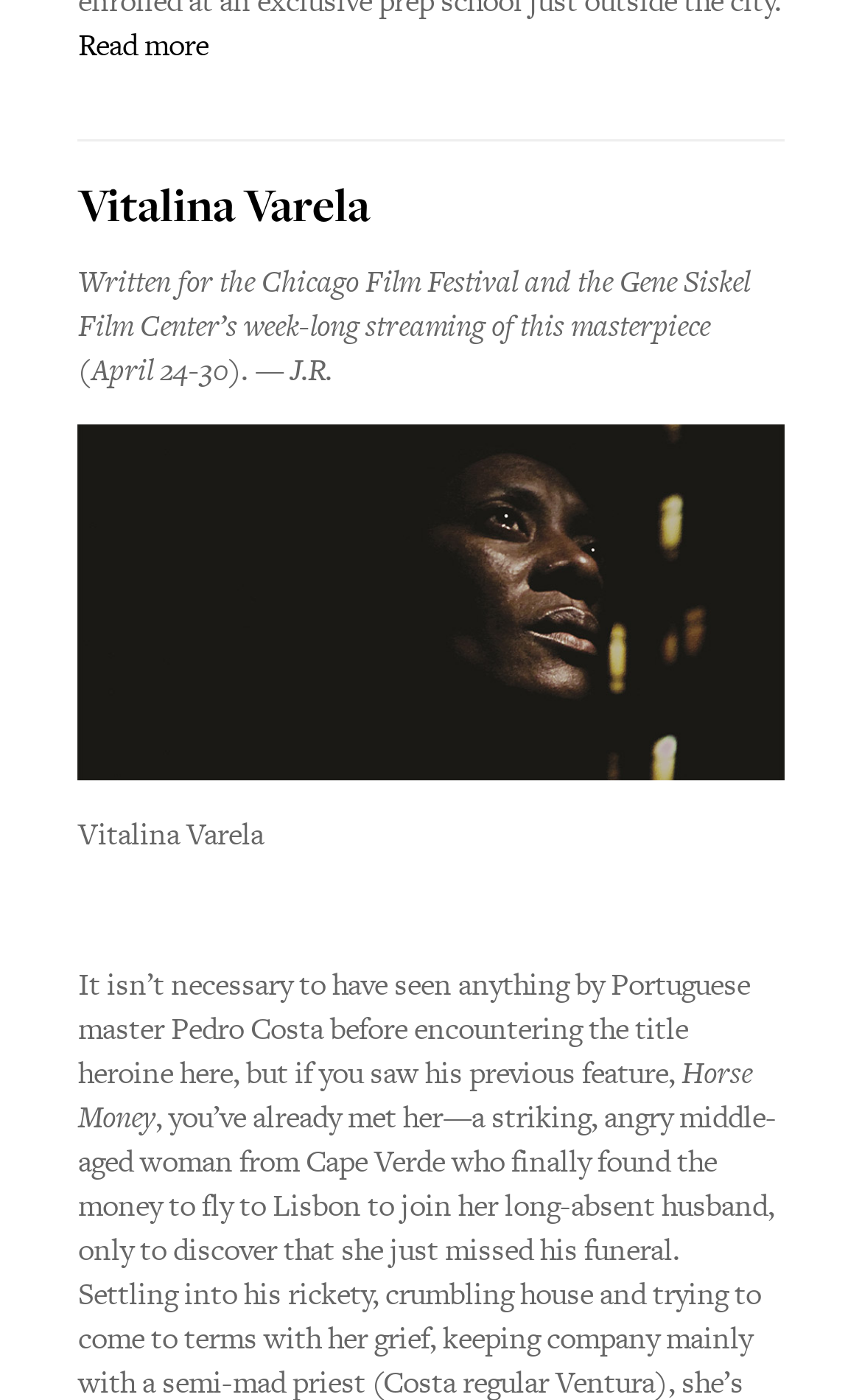Calculate the bounding box coordinates for the UI element based on the following description: "alt="Vitalina"". Ensure the coordinates are four float numbers between 0 and 1, i.e., [left, top, right, bottom].

[0.09, 0.304, 0.91, 0.558]